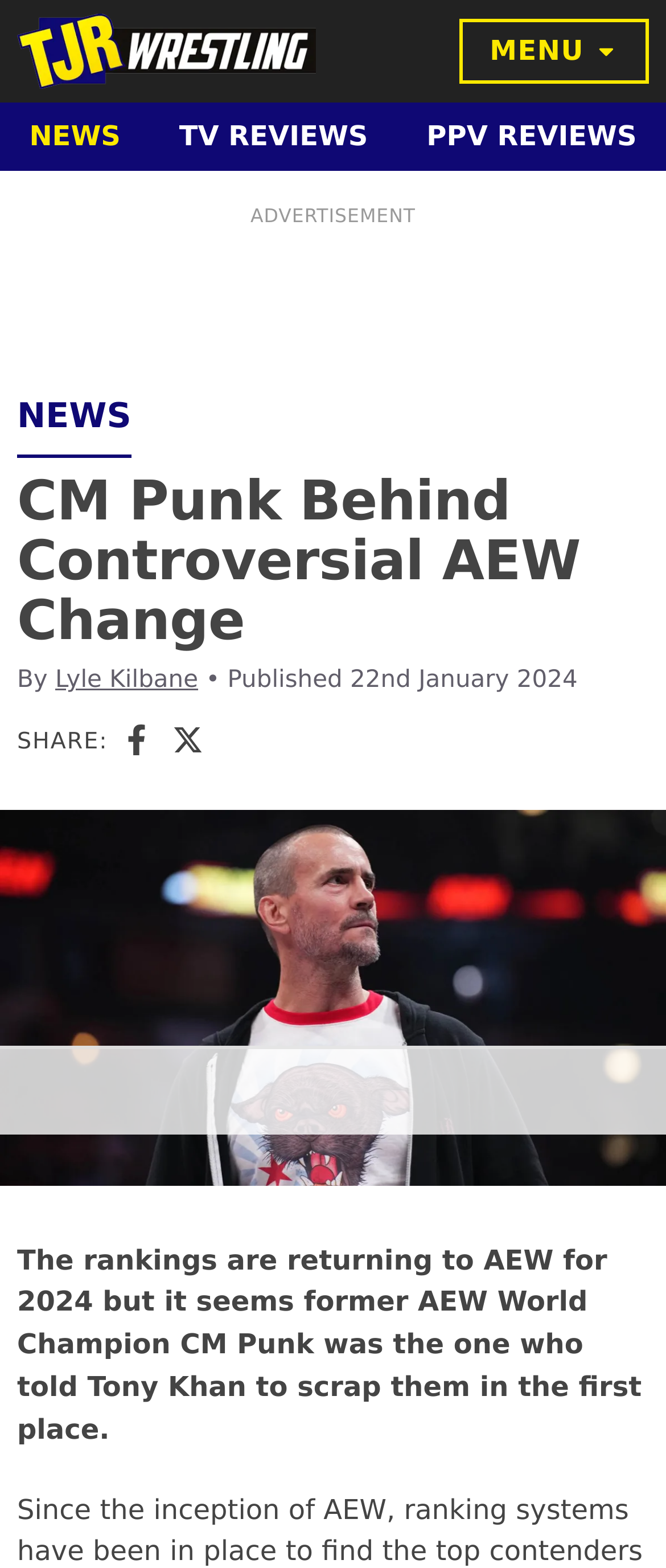Identify the bounding box coordinates of the clickable region to carry out the given instruction: "Toggle the menu".

[0.689, 0.012, 0.974, 0.054]